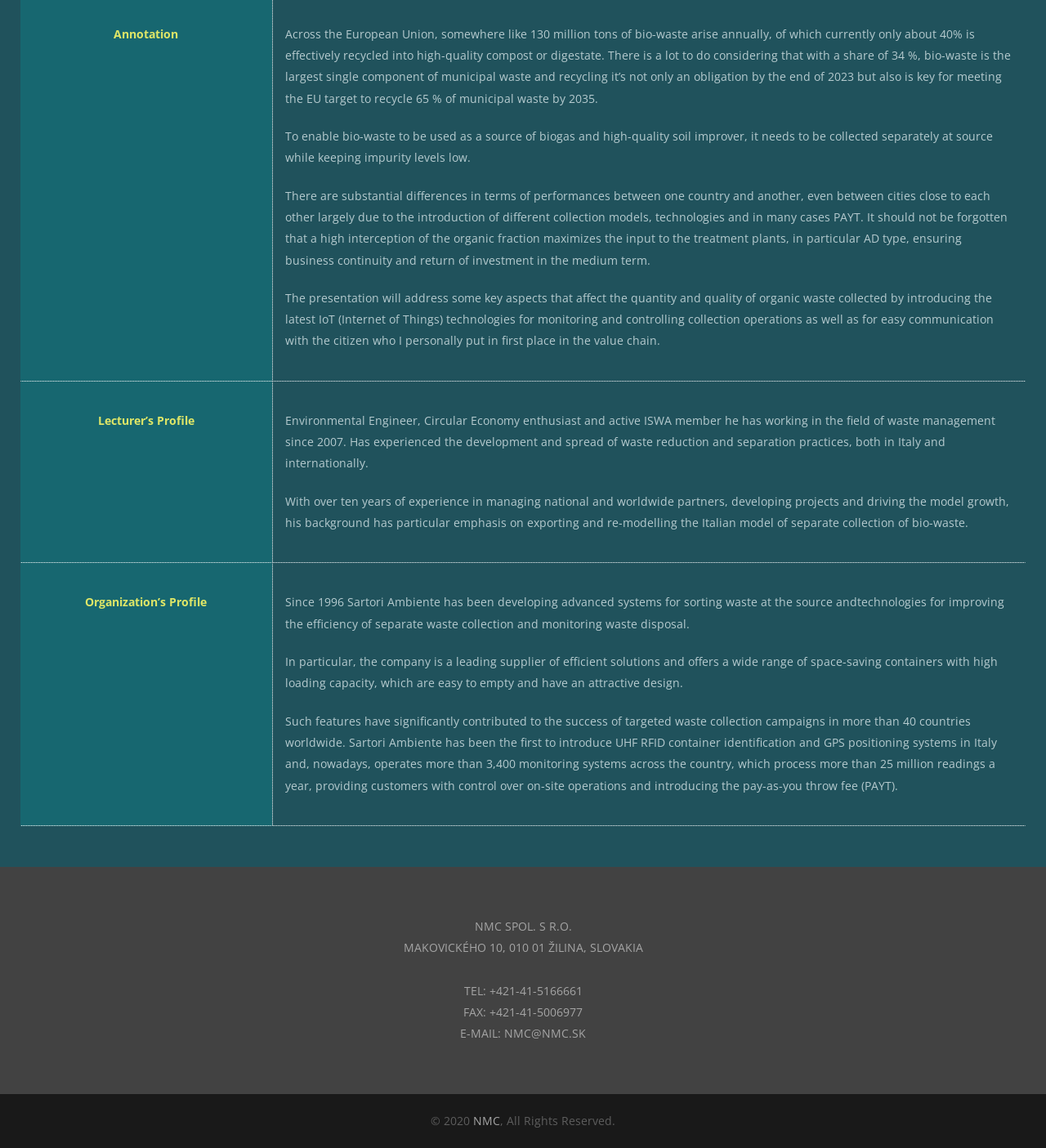What is the email address of NMC SPOL. S R.O.?
Please answer the question with a single word or phrase, referencing the image.

NMC@NMC.SK